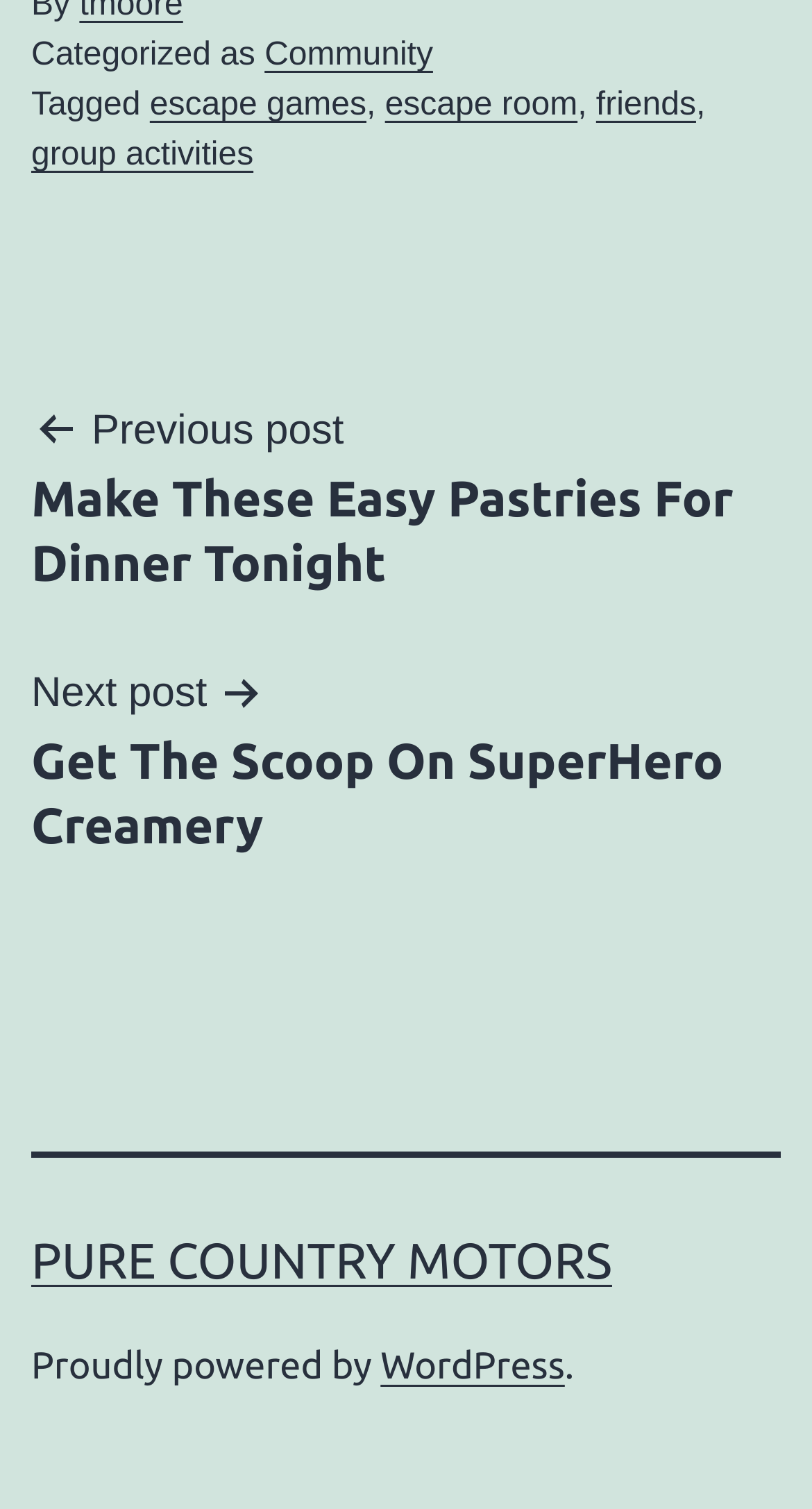How many navigation links are there?
Please answer the question as detailed as possible based on the image.

There are three navigation links: 'Previous post', 'Next post', and 'Posts'. These links are part of the post navigation section.